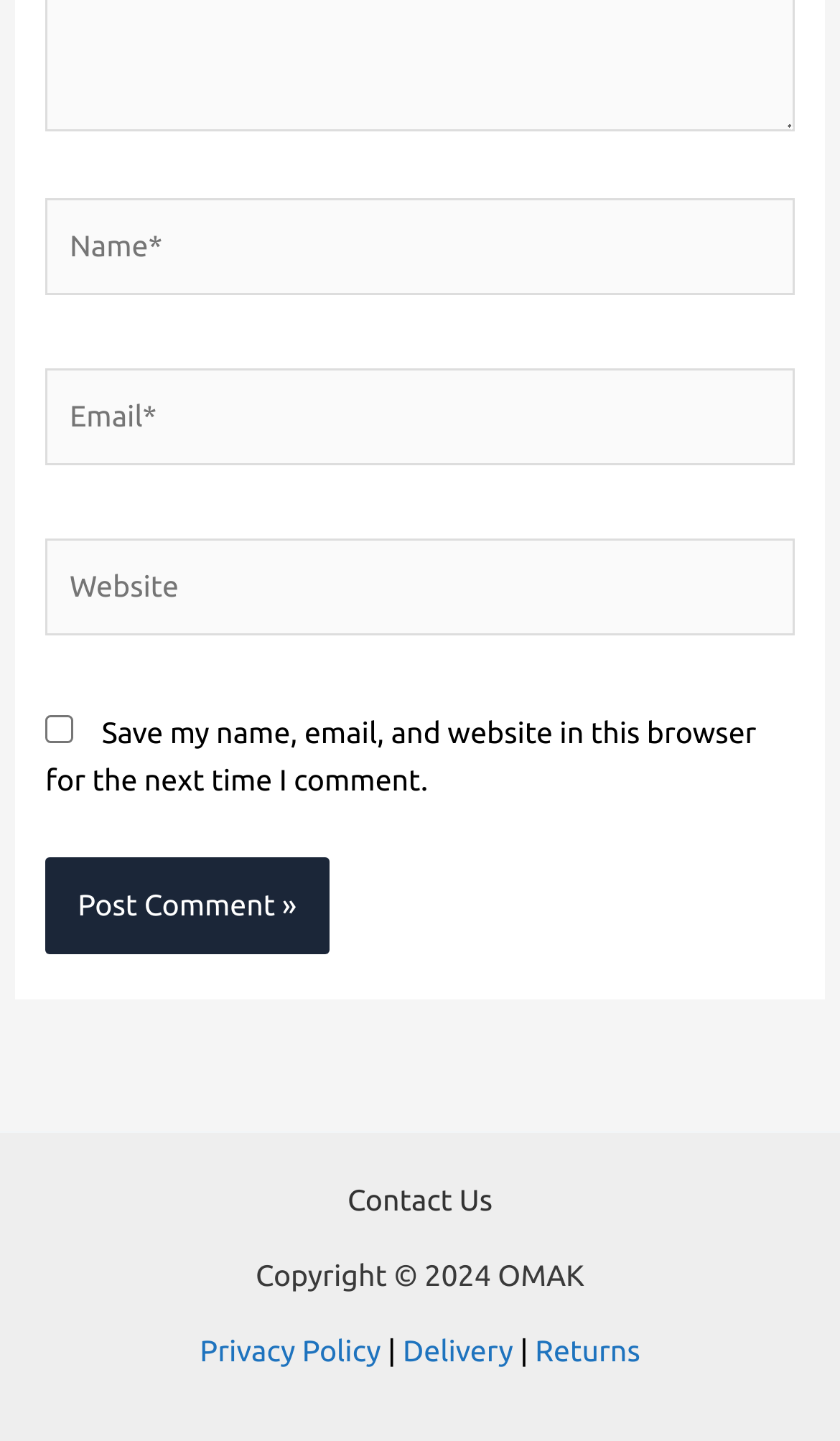What is the purpose of the checkbox?
Look at the screenshot and respond with a single word or phrase.

Save comment info